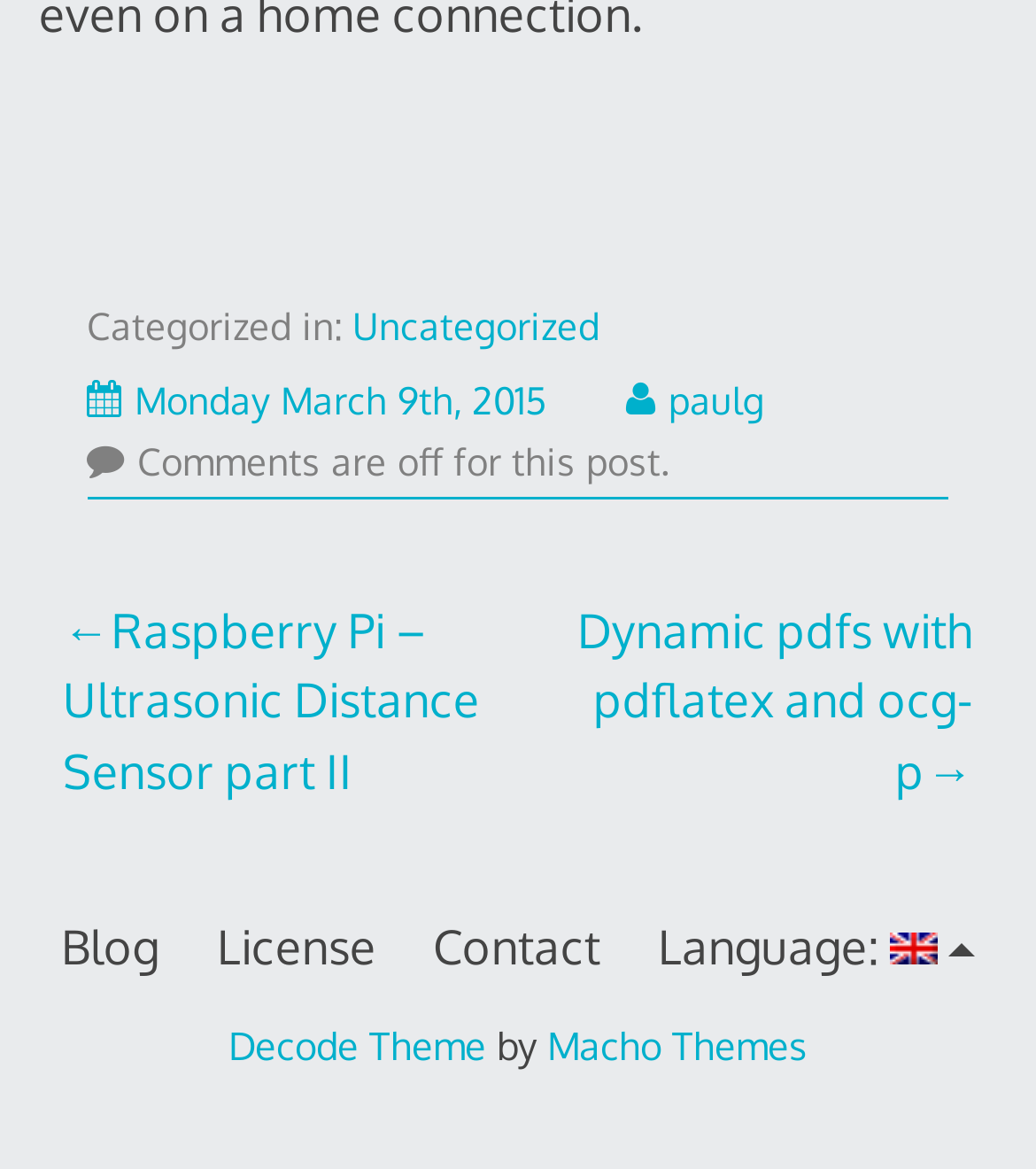Find the bounding box coordinates of the element's region that should be clicked in order to follow the given instruction: "View next post". The coordinates should consist of four float numbers between 0 and 1, i.e., [left, top, right, bottom].

[0.5, 0.509, 0.939, 0.689]